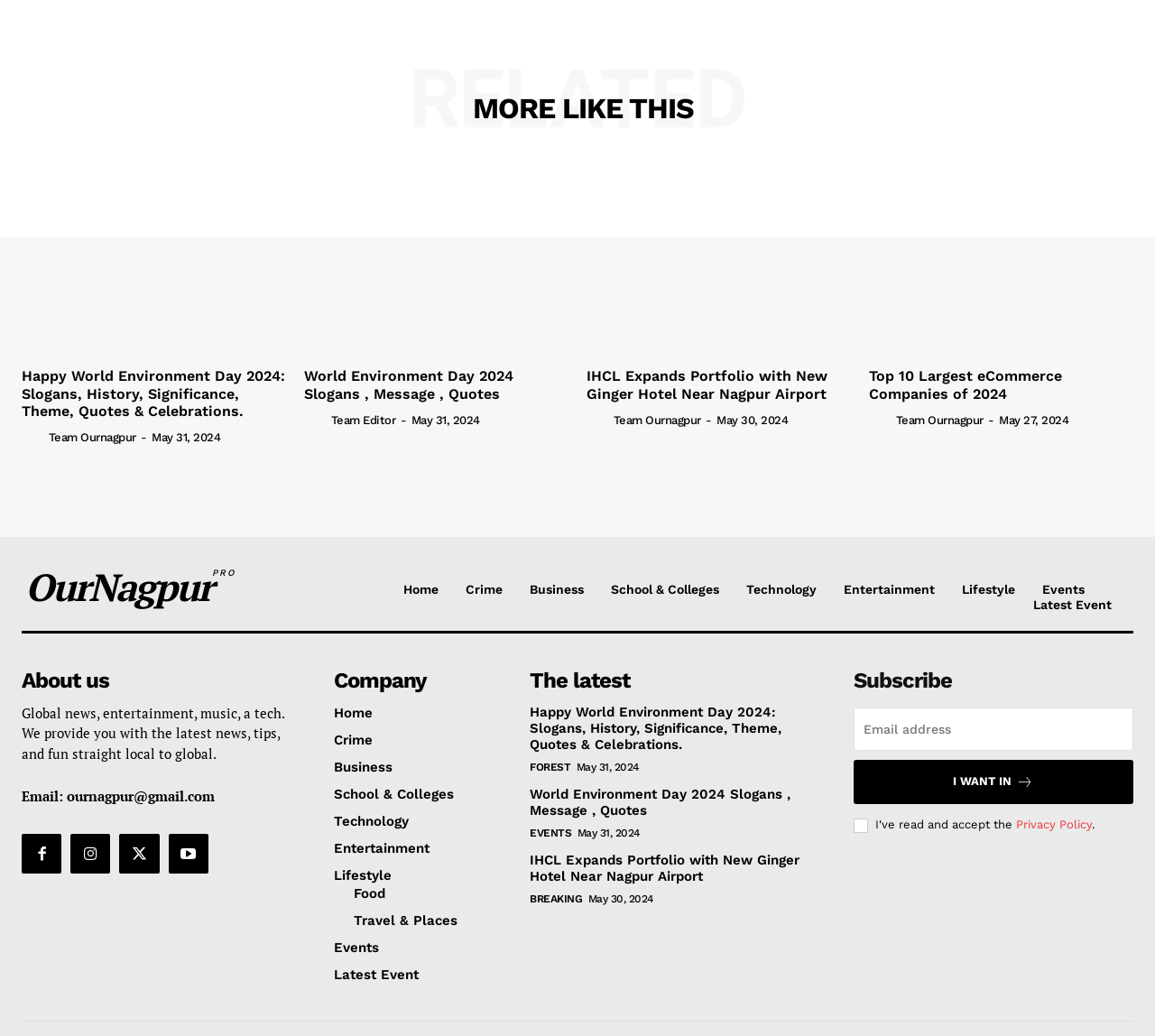Determine the bounding box coordinates for the area you should click to complete the following instruction: "Read 'World Environment Day 2024 Slogans, Message, Quotes'".

[0.263, 0.162, 0.492, 0.341]